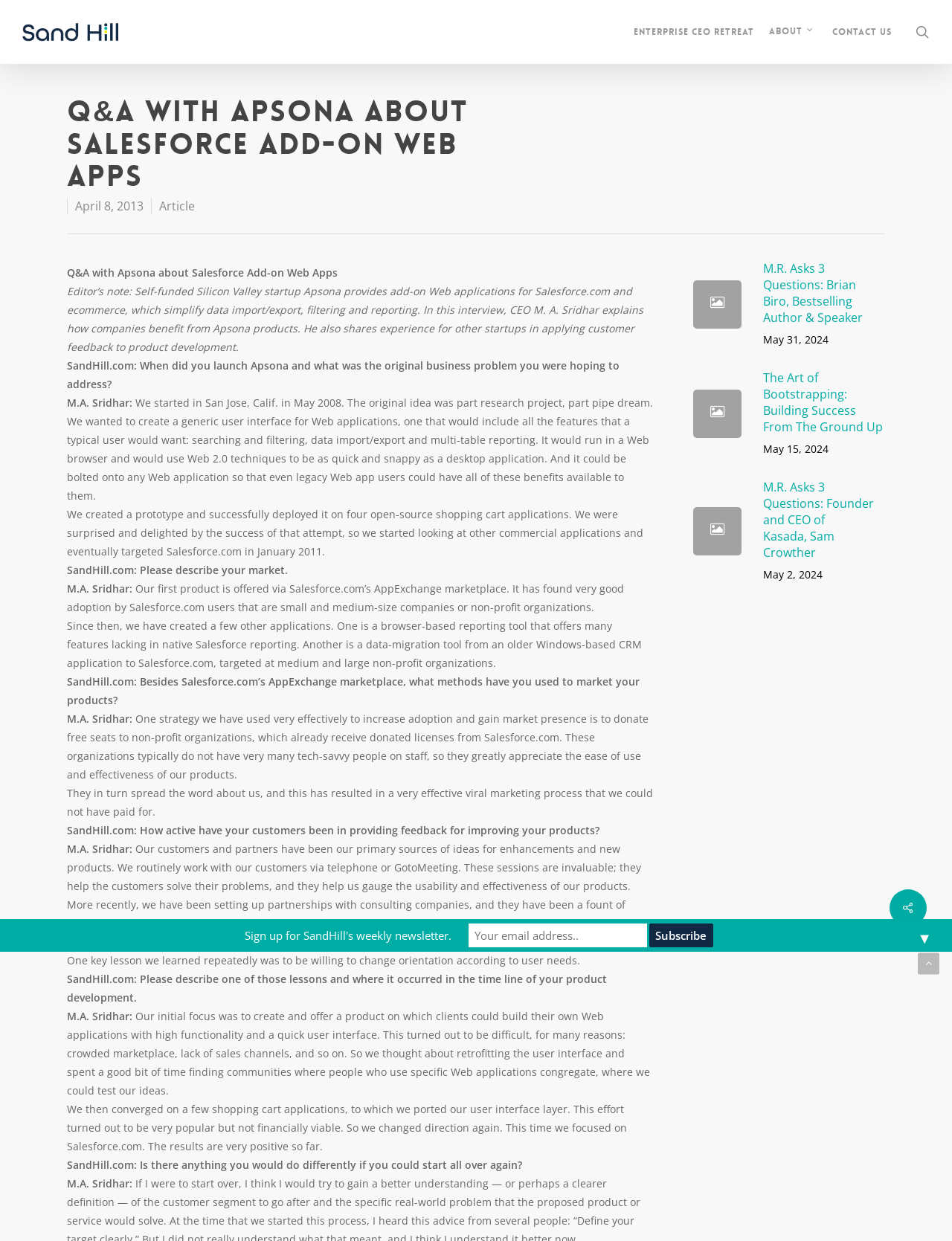Please identify the bounding box coordinates of the element's region that I should click in order to complete the following instruction: "Search for something". The bounding box coordinates consist of four float numbers between 0 and 1, i.e., [left, top, right, bottom].

[0.959, 0.02, 0.978, 0.032]